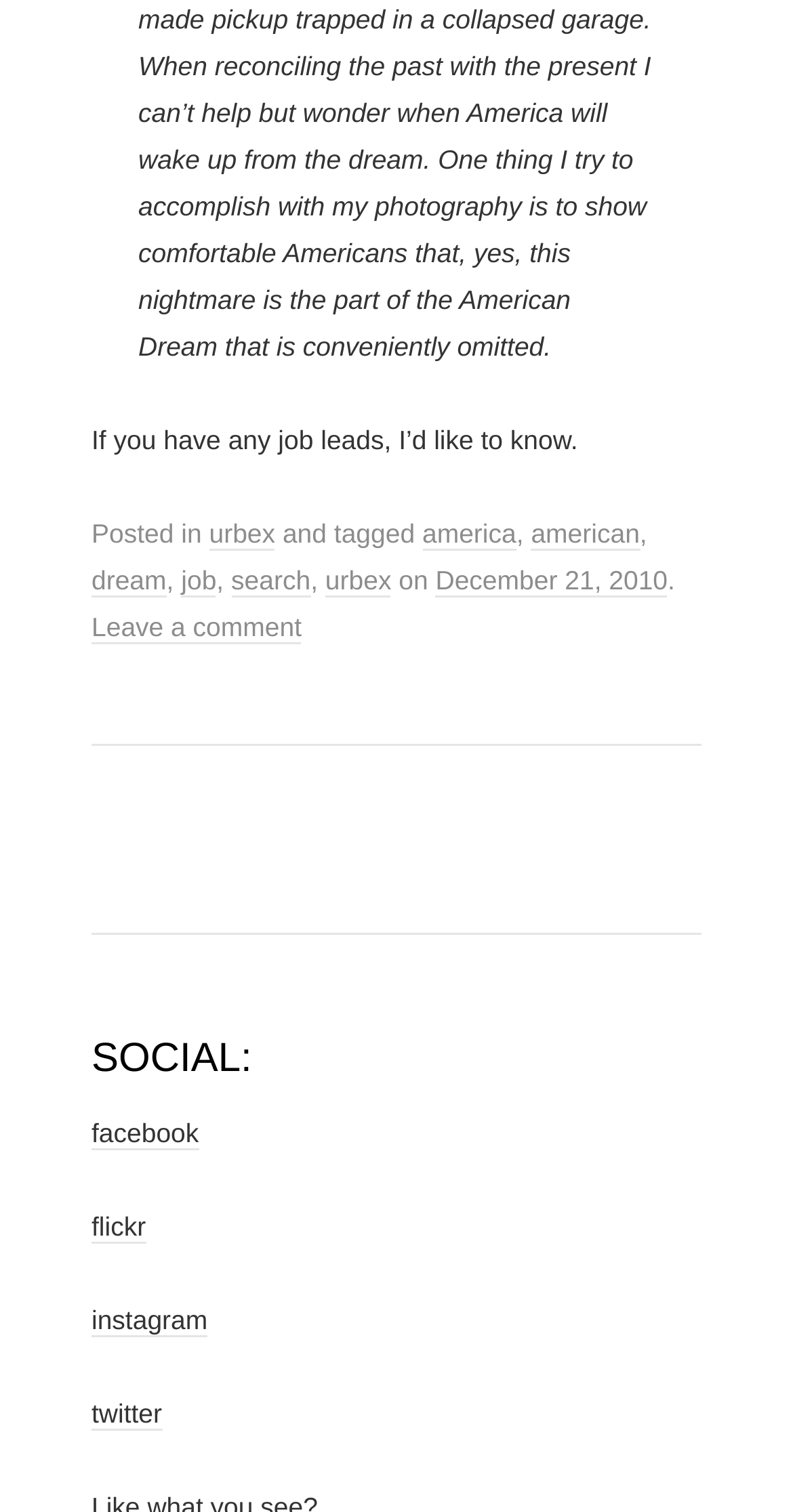What is the date of the post?
Please provide a single word or phrase based on the screenshot.

December 21, 2010